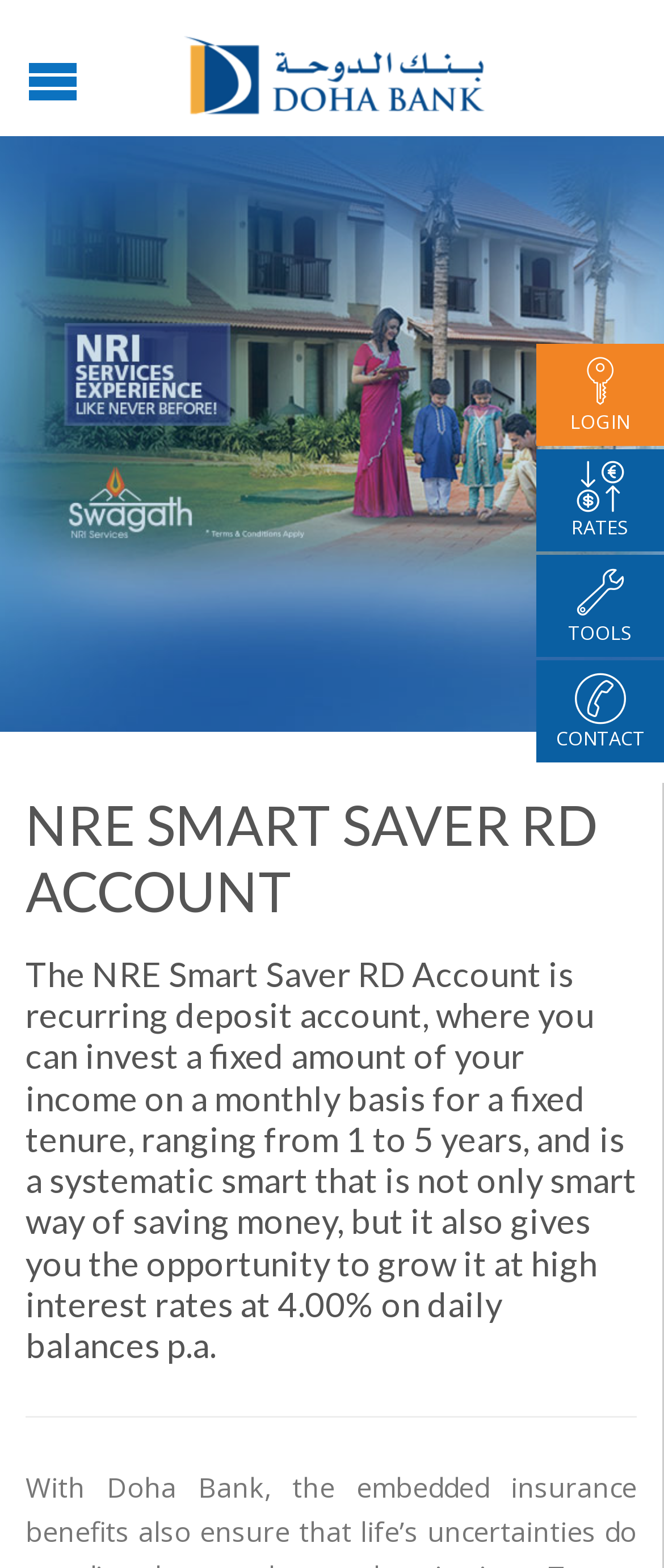What is the interest rate offered?
Make sure to answer the question with a detailed and comprehensive explanation.

The webpage mentions that the NRE Smart Saver RD Account offers a high interest rate of 4.00% on daily balances per annum, as stated in the second heading.